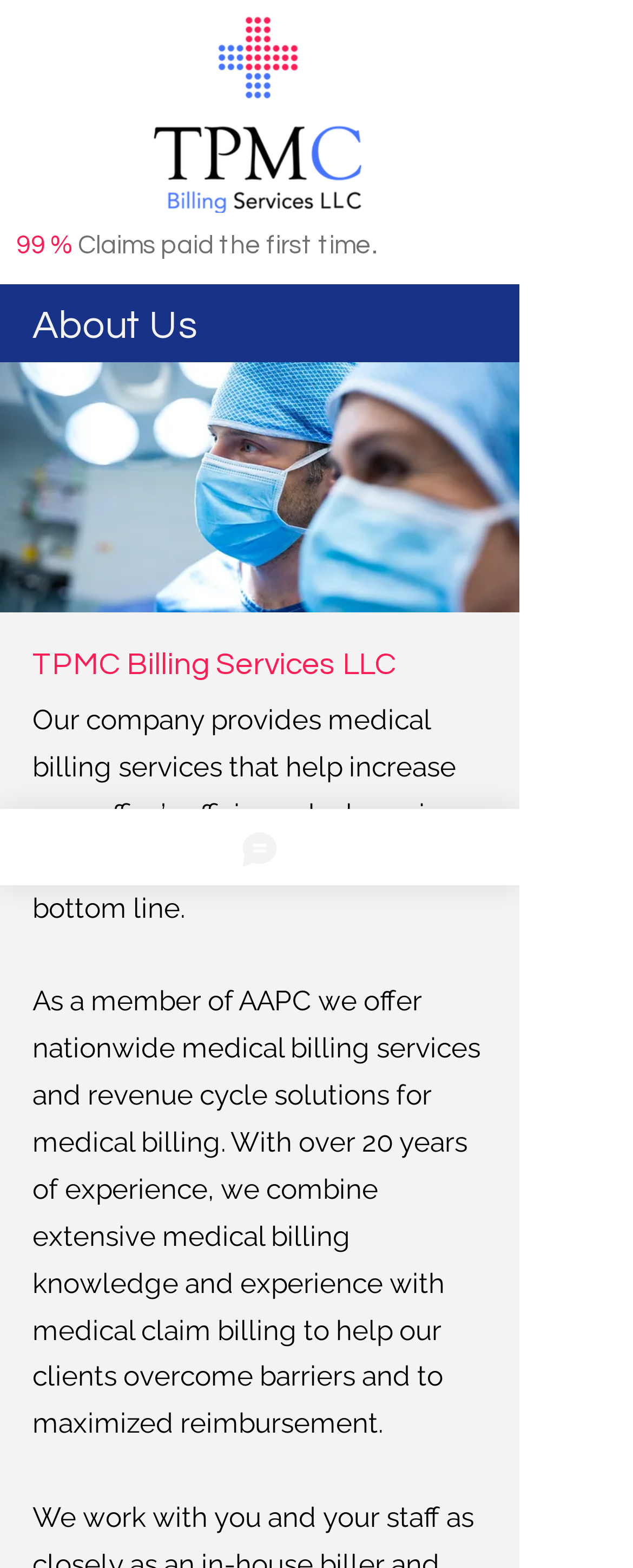What is the percentage of claims paid the first time?
Answer the question with a detailed and thorough explanation.

The heading element mentions '99 % Claims paid the first time.', which indicates that the company has a high success rate of paying claims on the first attempt, specifically 99%.